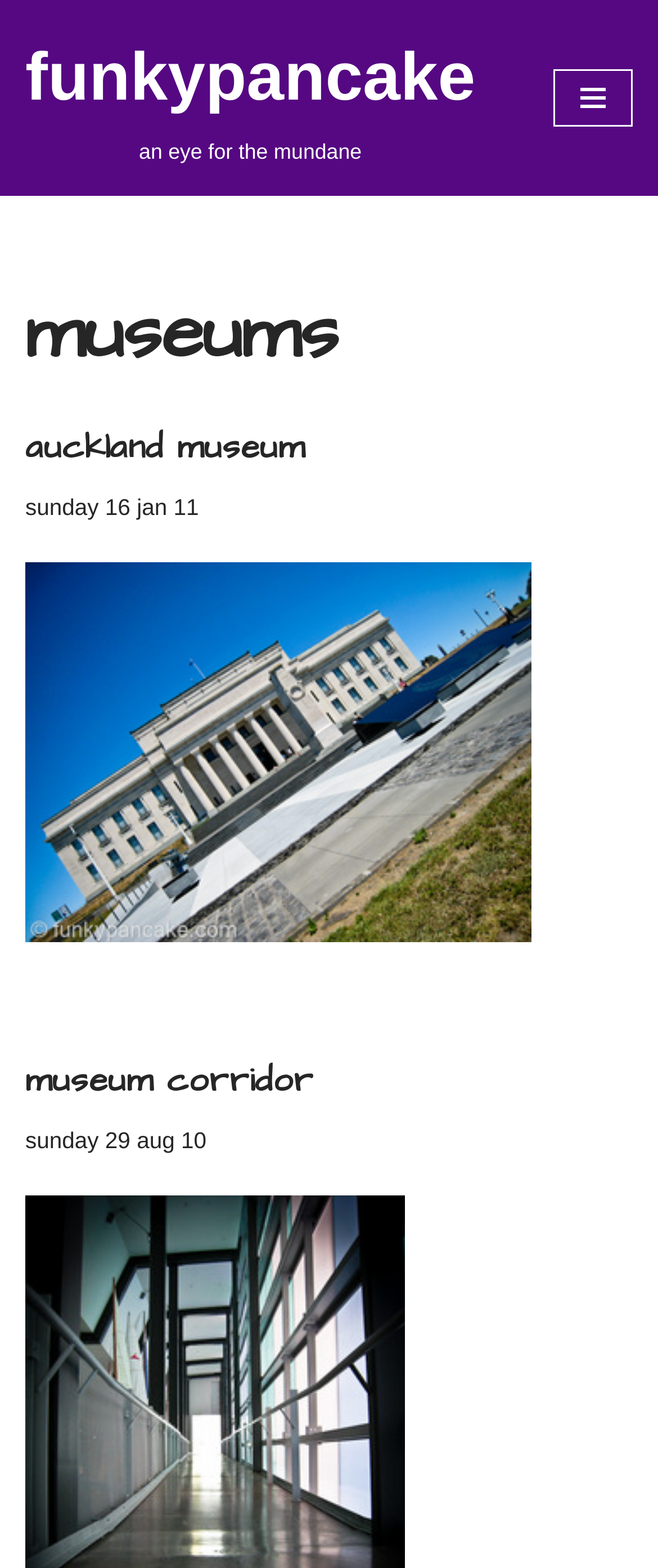How many images are on this webpage?
Refer to the image and give a detailed answer to the query.

There is only one image on this webpage, which is '101127_850_img_3889.jpg', located in the article section.